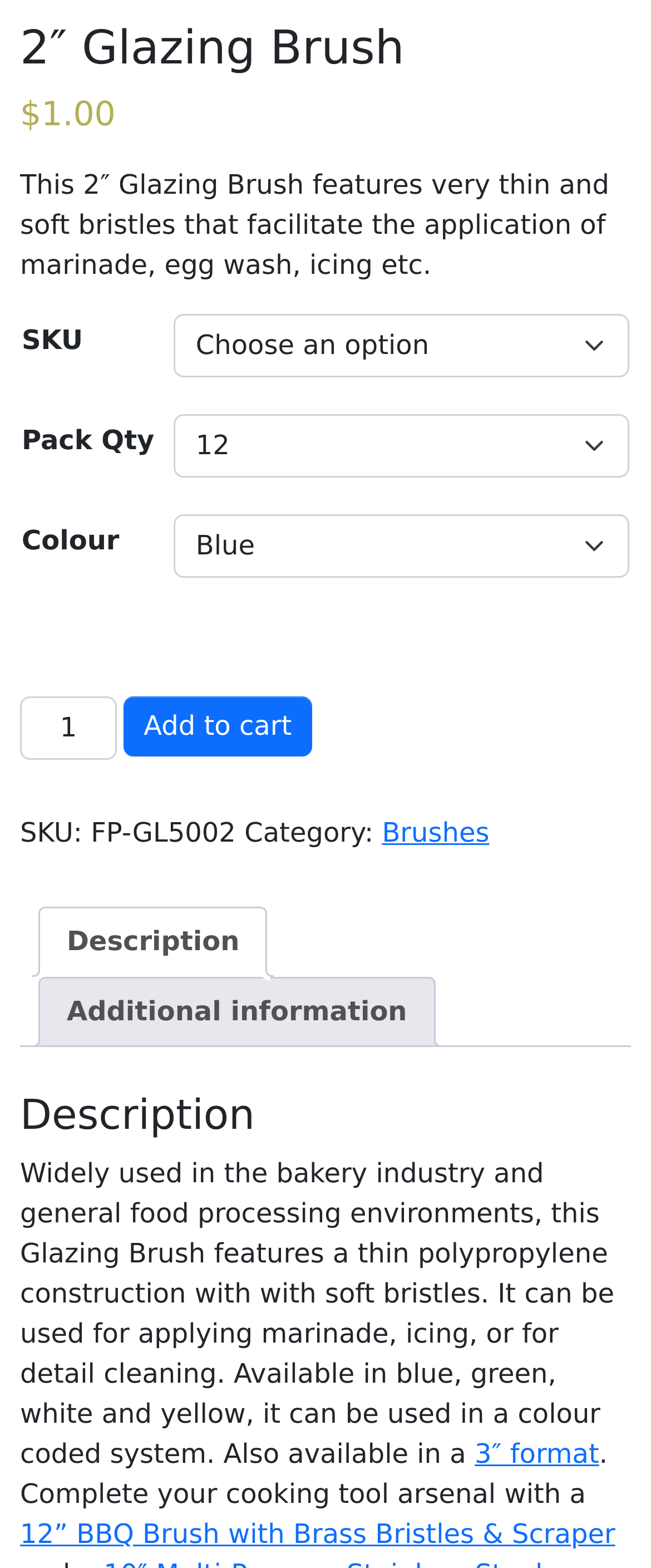What is the purpose of the Glazing Brush?
Provide a concise answer using a single word or phrase based on the image.

Applying marinade, egg wash, icing